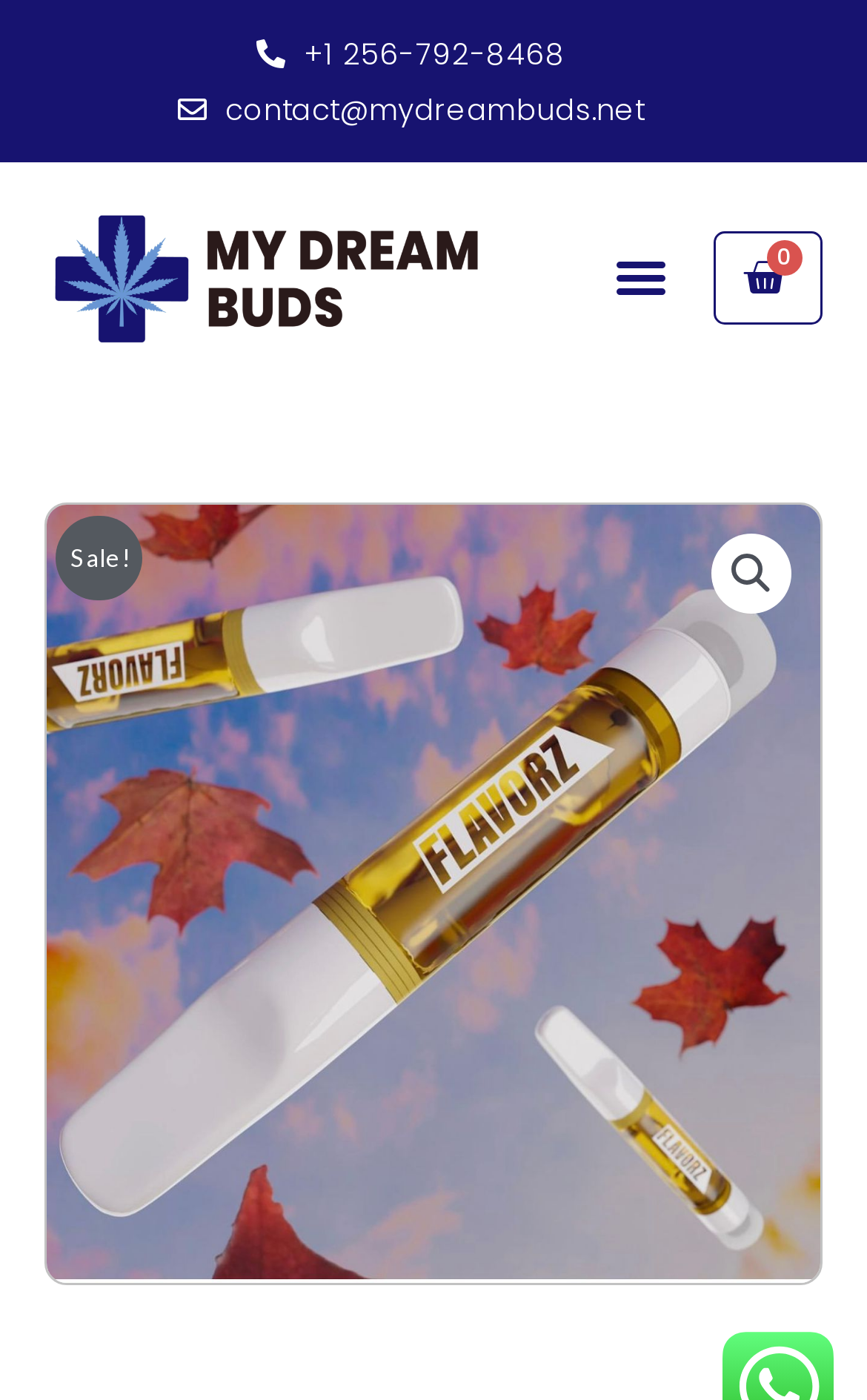What is the current total in the cart?
Please answer the question with as much detail as possible using the screenshot.

I found the cart total by looking at the link element with the text '$0.00 0  Cart' which is located at the top right of the page.